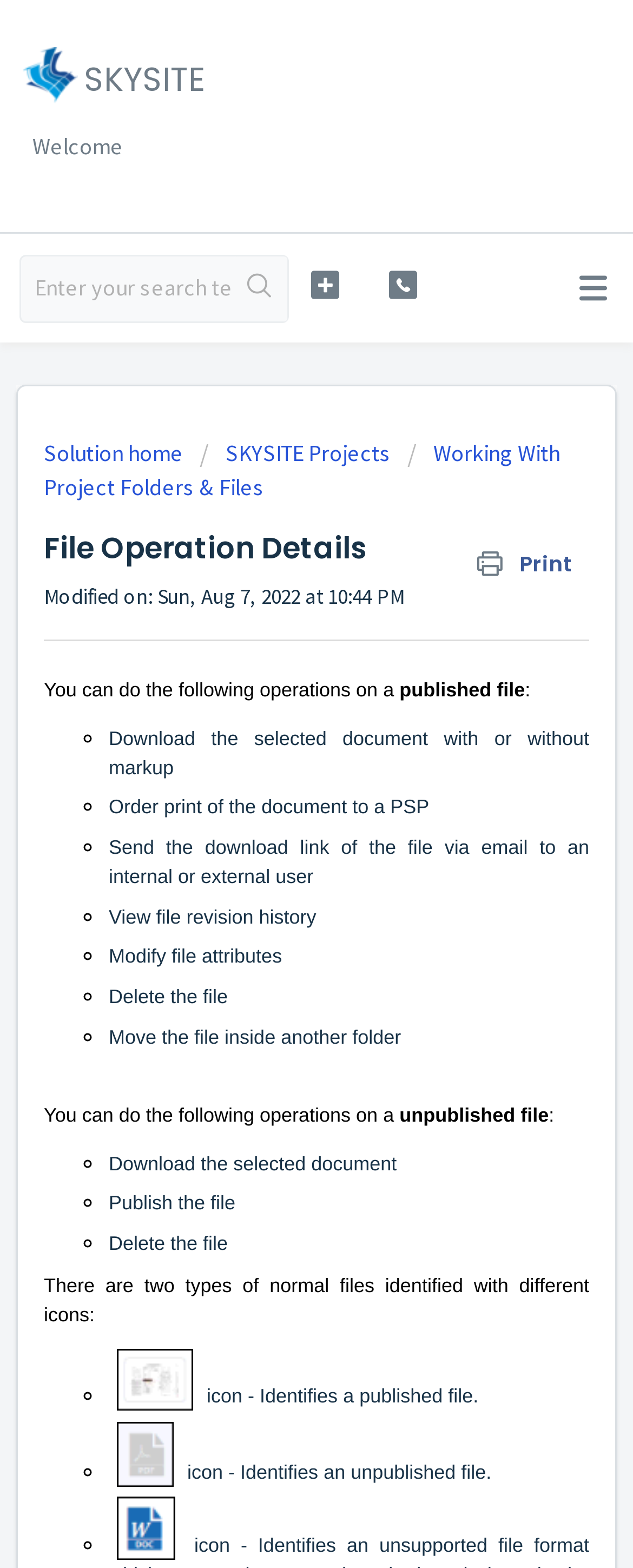Please identify the bounding box coordinates of the element that needs to be clicked to execute the following command: "Click the 'Solution home' link". Provide the bounding box using four float numbers between 0 and 1, formatted as [left, top, right, bottom].

[0.069, 0.28, 0.297, 0.298]